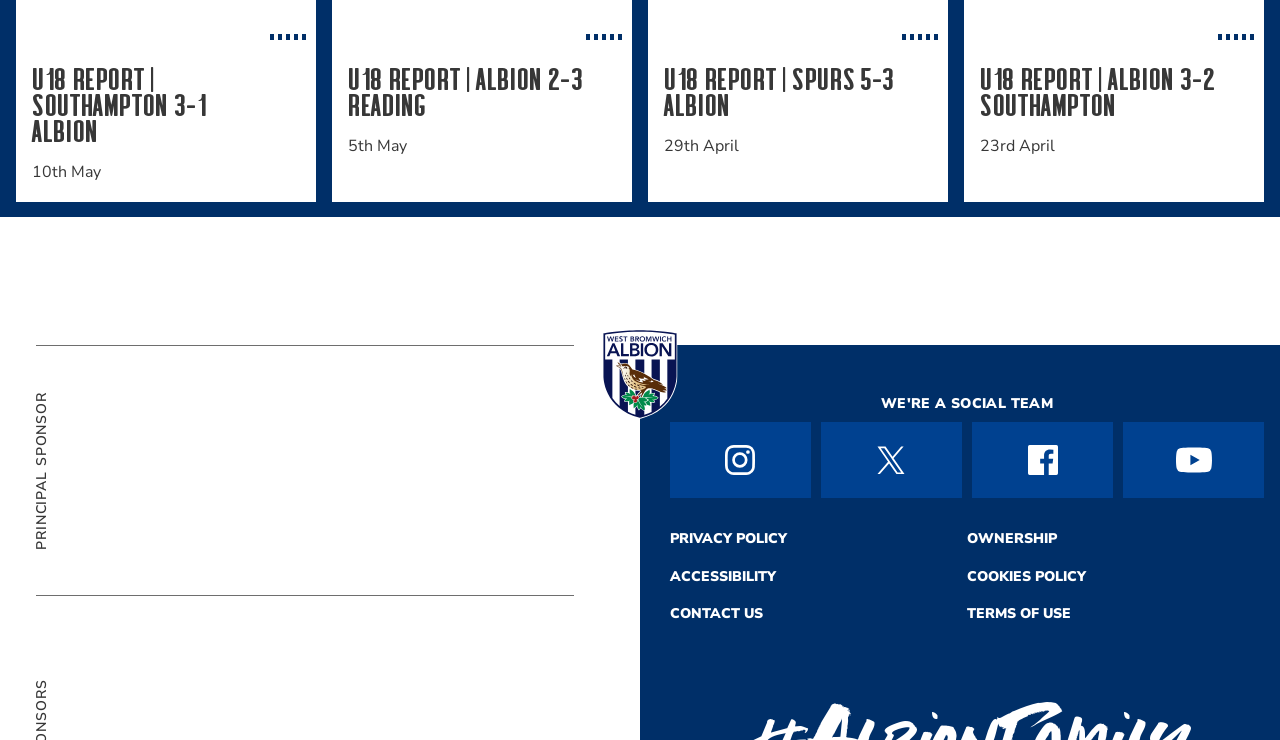Please find the bounding box for the UI component described as follows: "/**/ .cls-facebook{fill-rule:evenodd;}.cls-2-facebook{fill:none;} /**/ Facebook".

[0.767, 0.597, 0.862, 0.667]